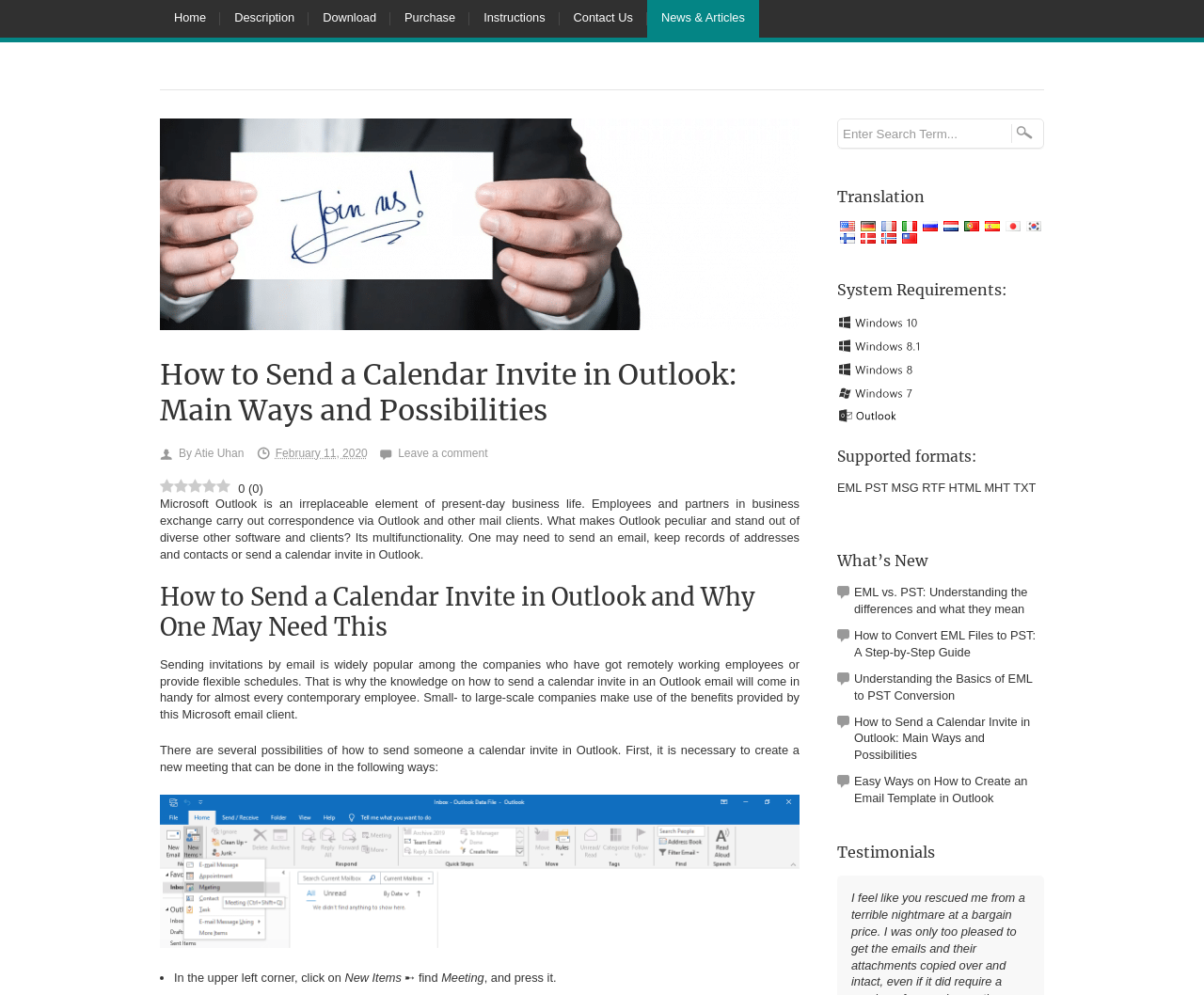Could you highlight the region that needs to be clicked to execute the instruction: "Get care now"?

None